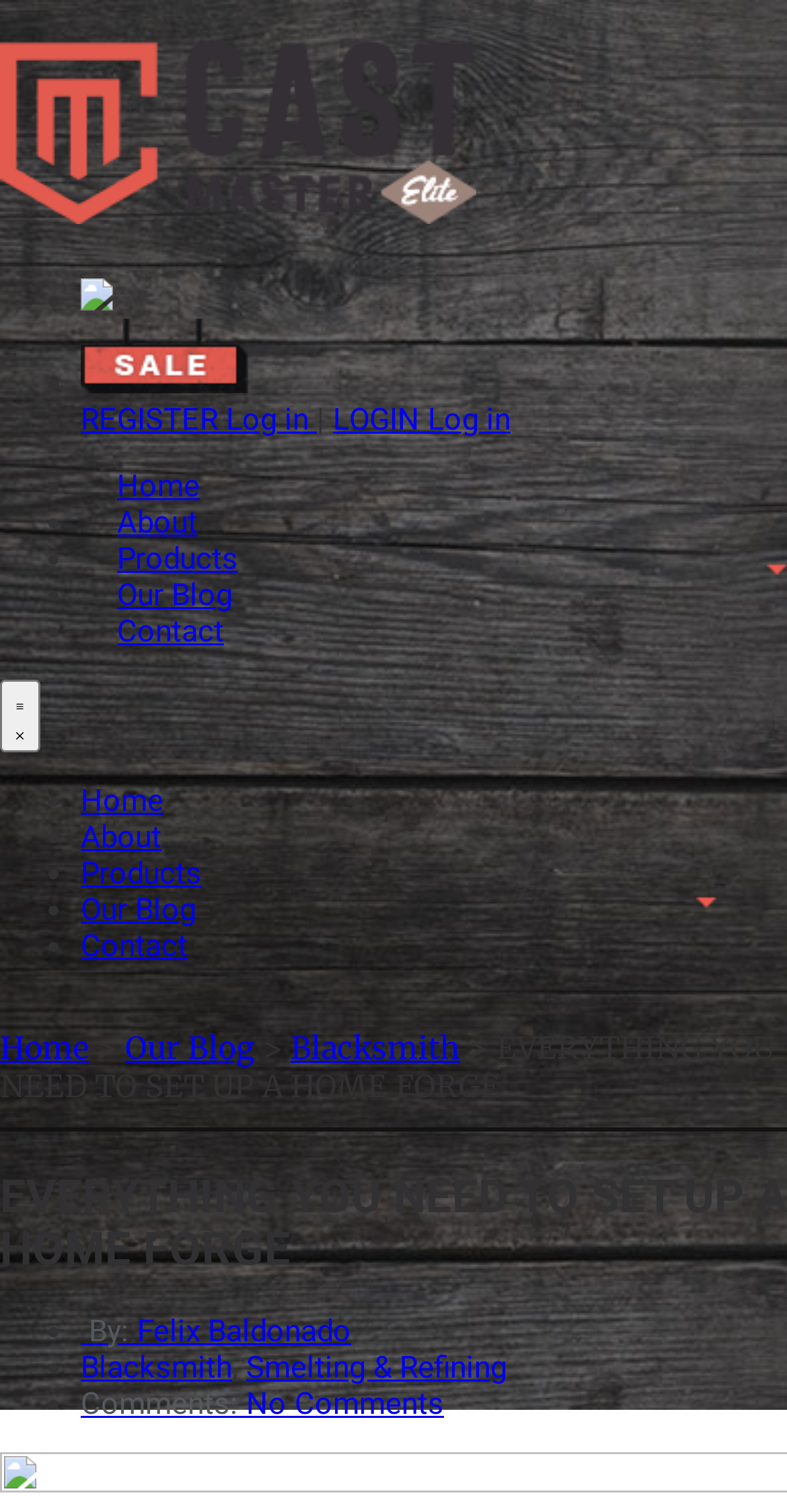Please give a concise answer to this question using a single word or phrase: 
How many list markers are there?

13